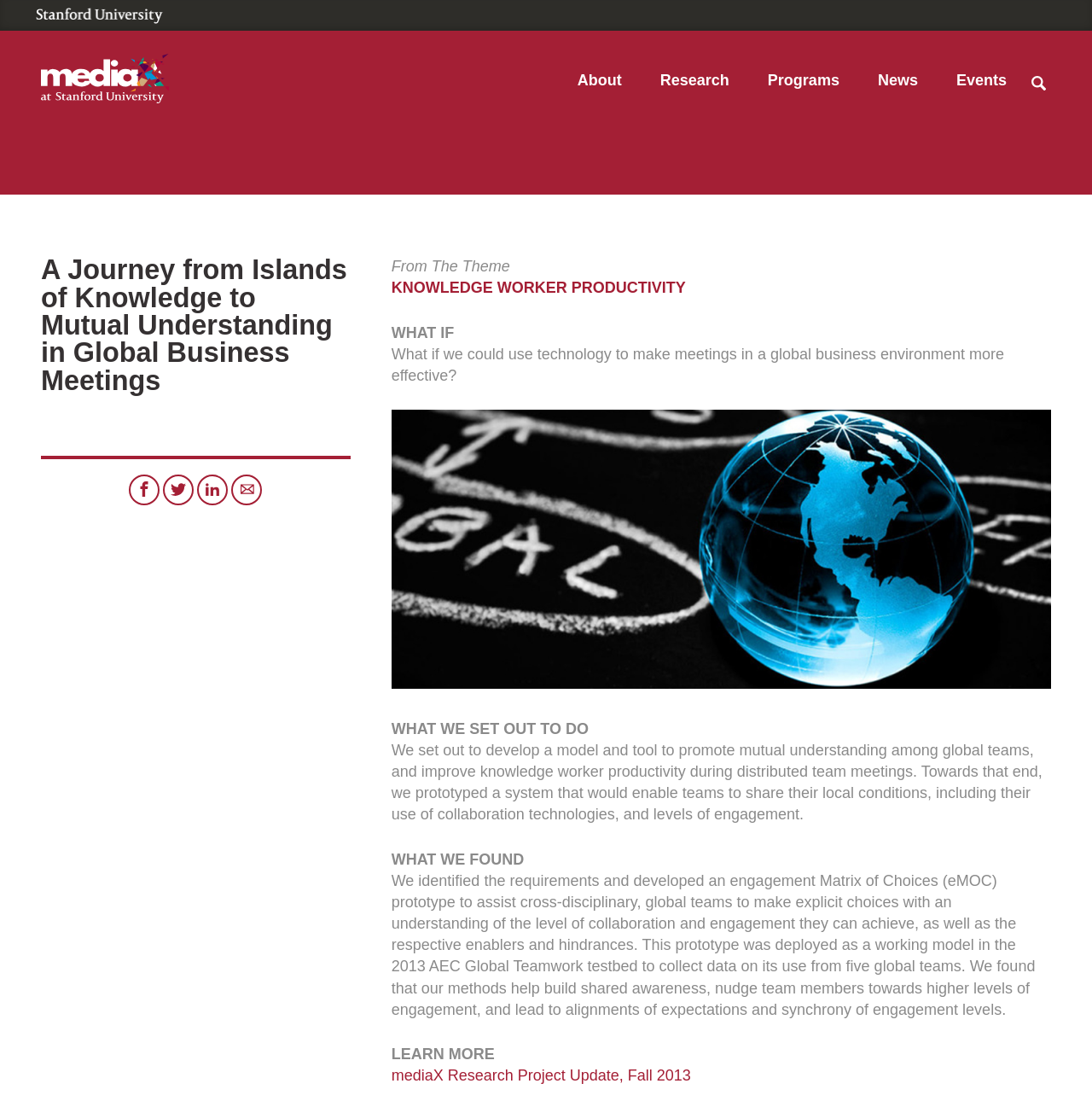Kindly determine the bounding box coordinates for the clickable area to achieve the given instruction: "Go to the About page".

[0.513, 0.049, 0.585, 0.101]